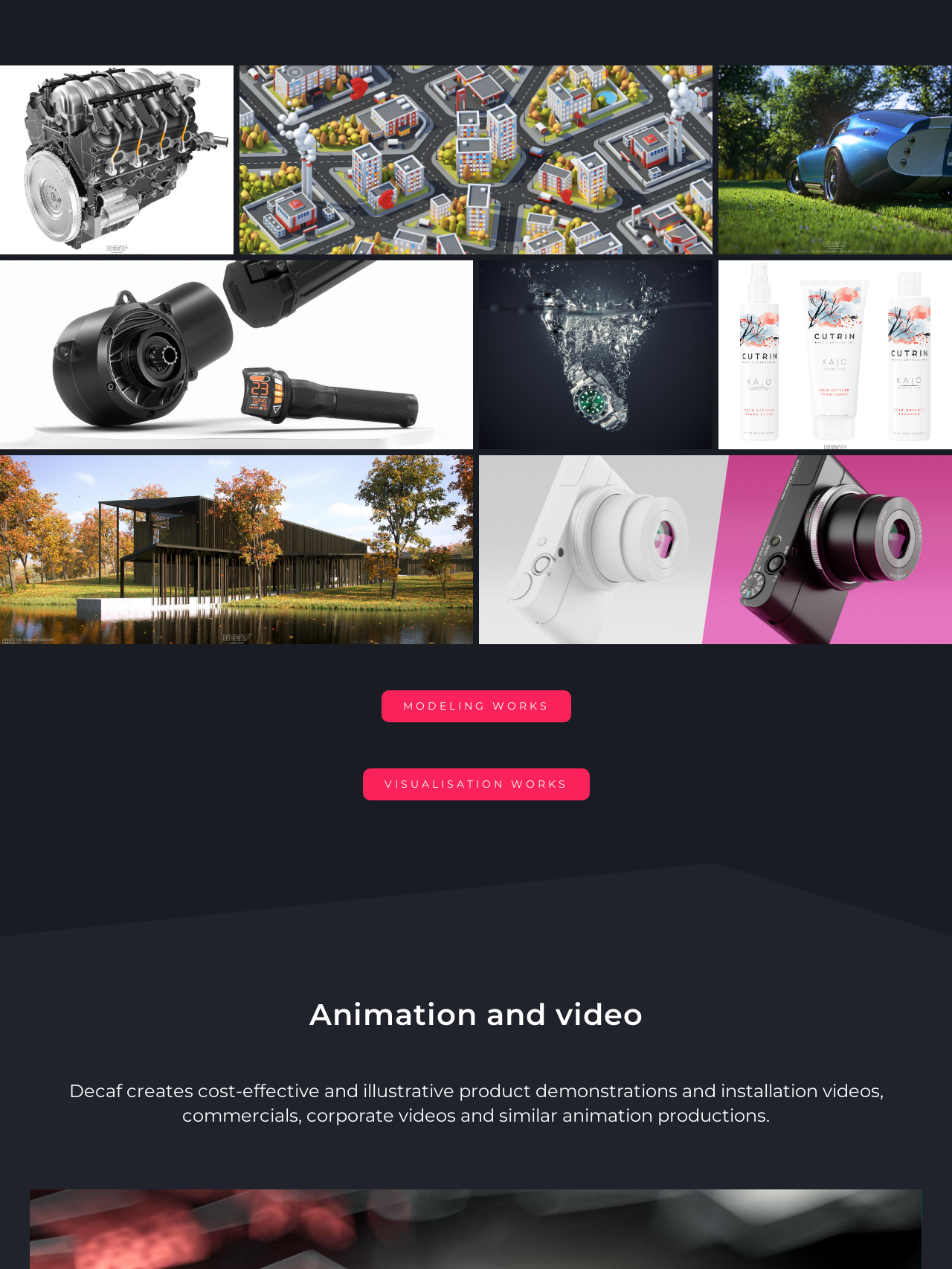Predict the bounding box of the UI element that fits this description: "Visualisation works".

[0.381, 0.605, 0.619, 0.631]